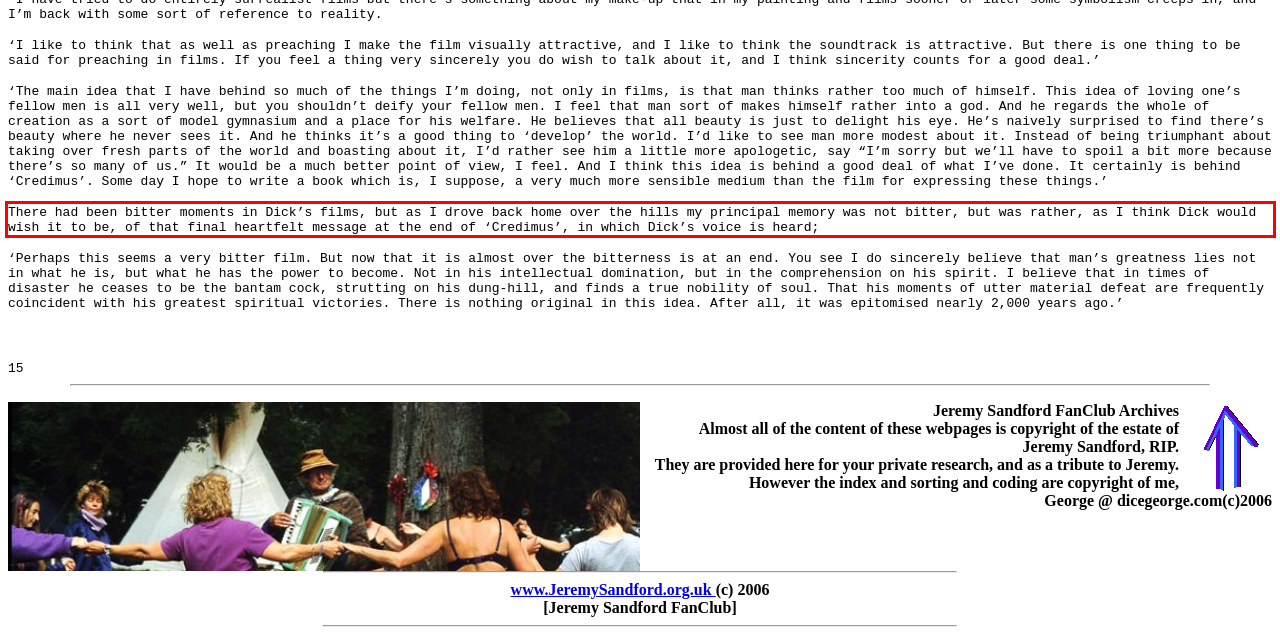Identify the red bounding box in the webpage screenshot and perform OCR to generate the text content enclosed.

There had been bitter moments in Dick’s films, but as I drove back home over the hills my principal memory was not bitter, but was rather, as I think Dick would wish it to be, of that final heartfelt message at the end of ‘Credimus’, in which Dick’s voice is heard;